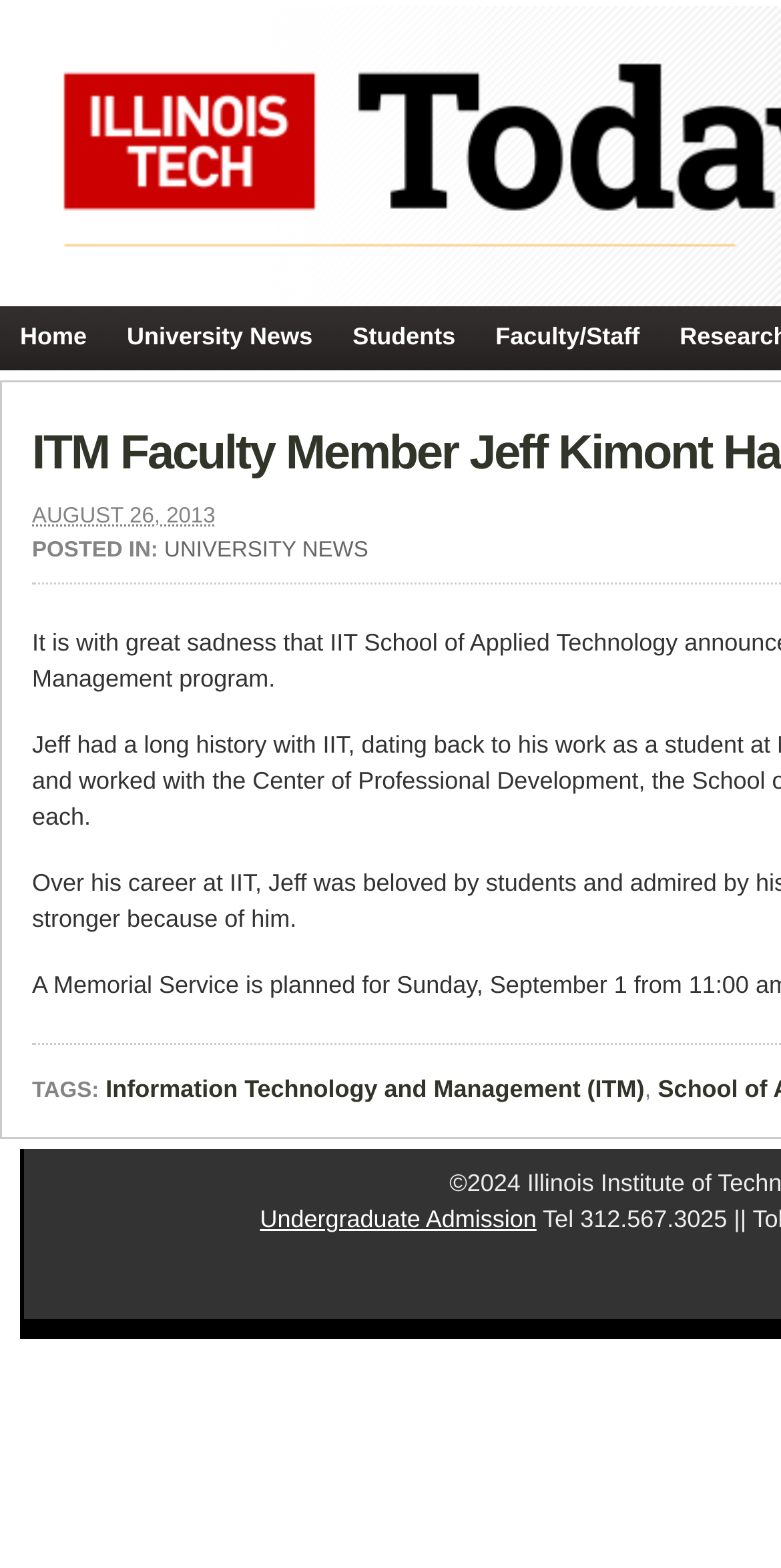What is the tag related to the post?
Using the image as a reference, answer the question with a short word or phrase.

Information Technology and Management (ITM)